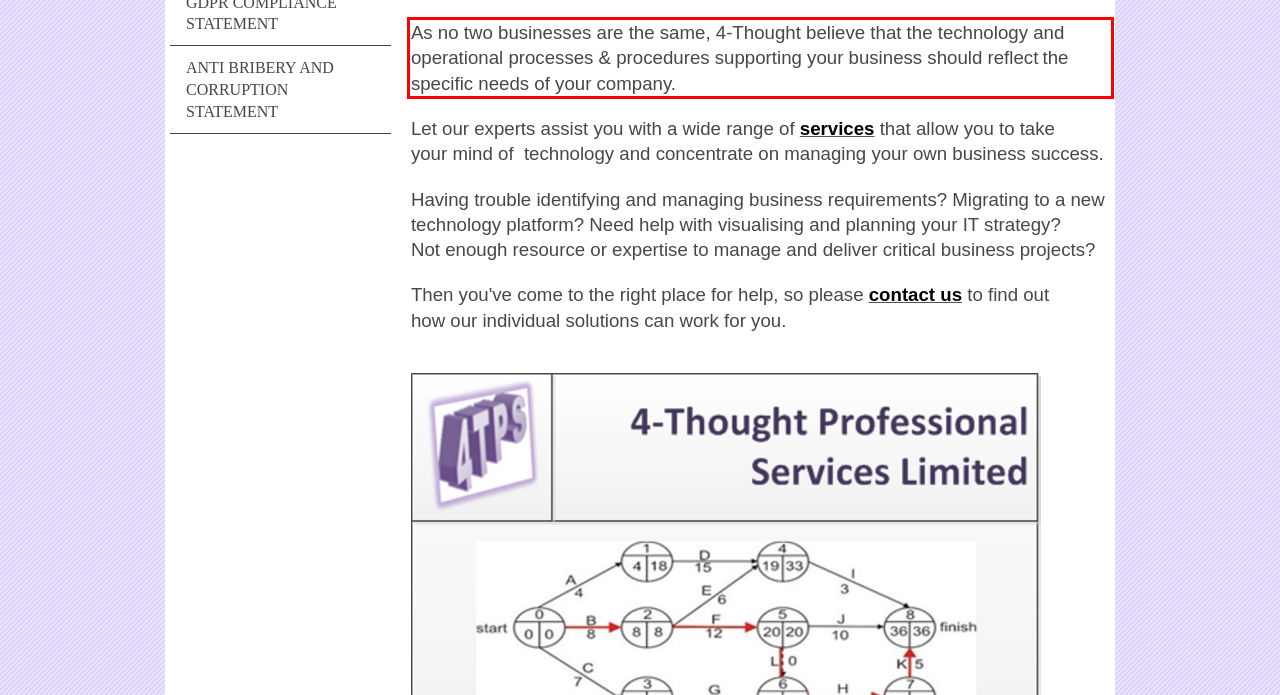There is a screenshot of a webpage with a red bounding box around a UI element. Please use OCR to extract the text within the red bounding box.

As no two businesses are the same, 4-Thought believe that the technology and operational processes & procedures supporting your business should reflect the specific needs of your company.